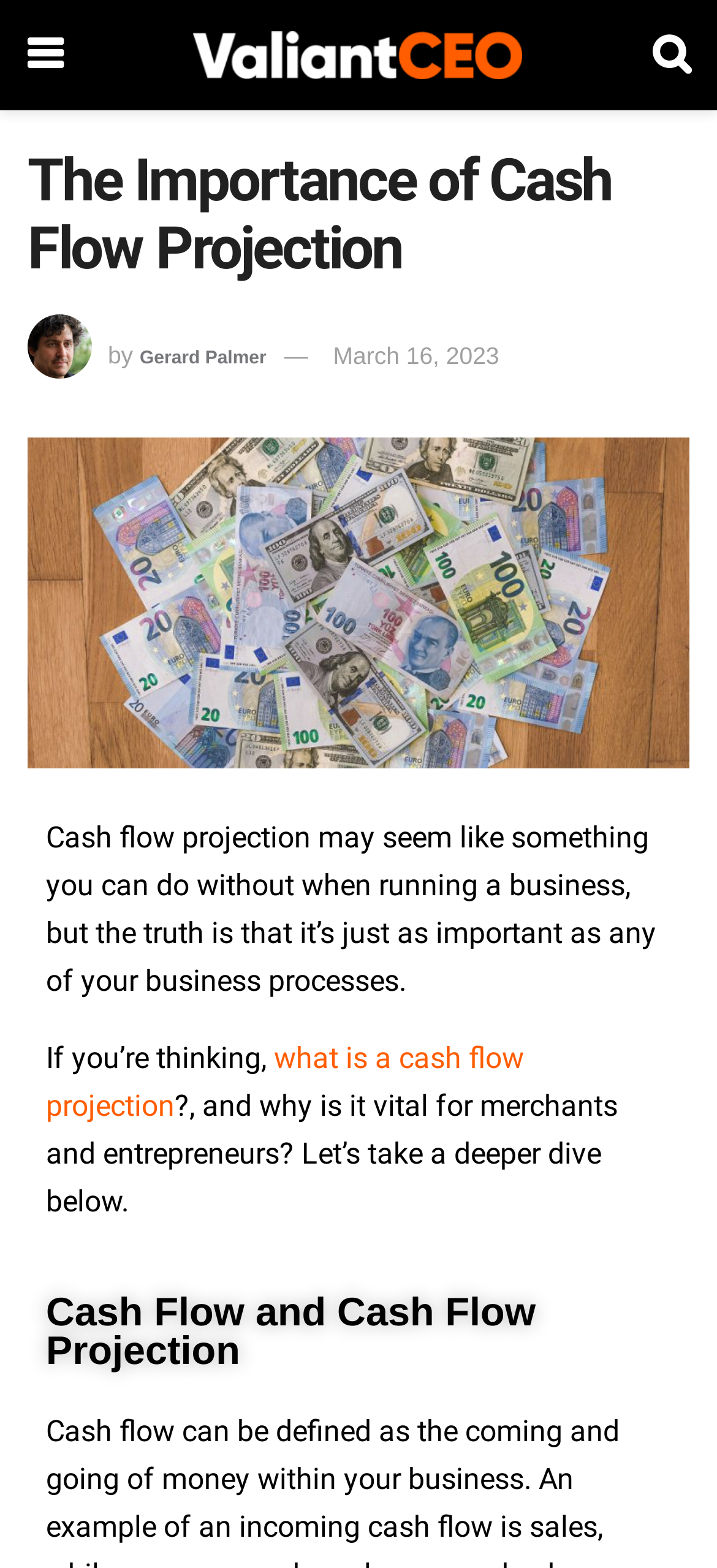Based on what you see in the screenshot, provide a thorough answer to this question: What is the date of the article?

The date of the article can be found below the title of the article, next to the author's name. The text 'March 16, 2023' indicates the date the article was published.